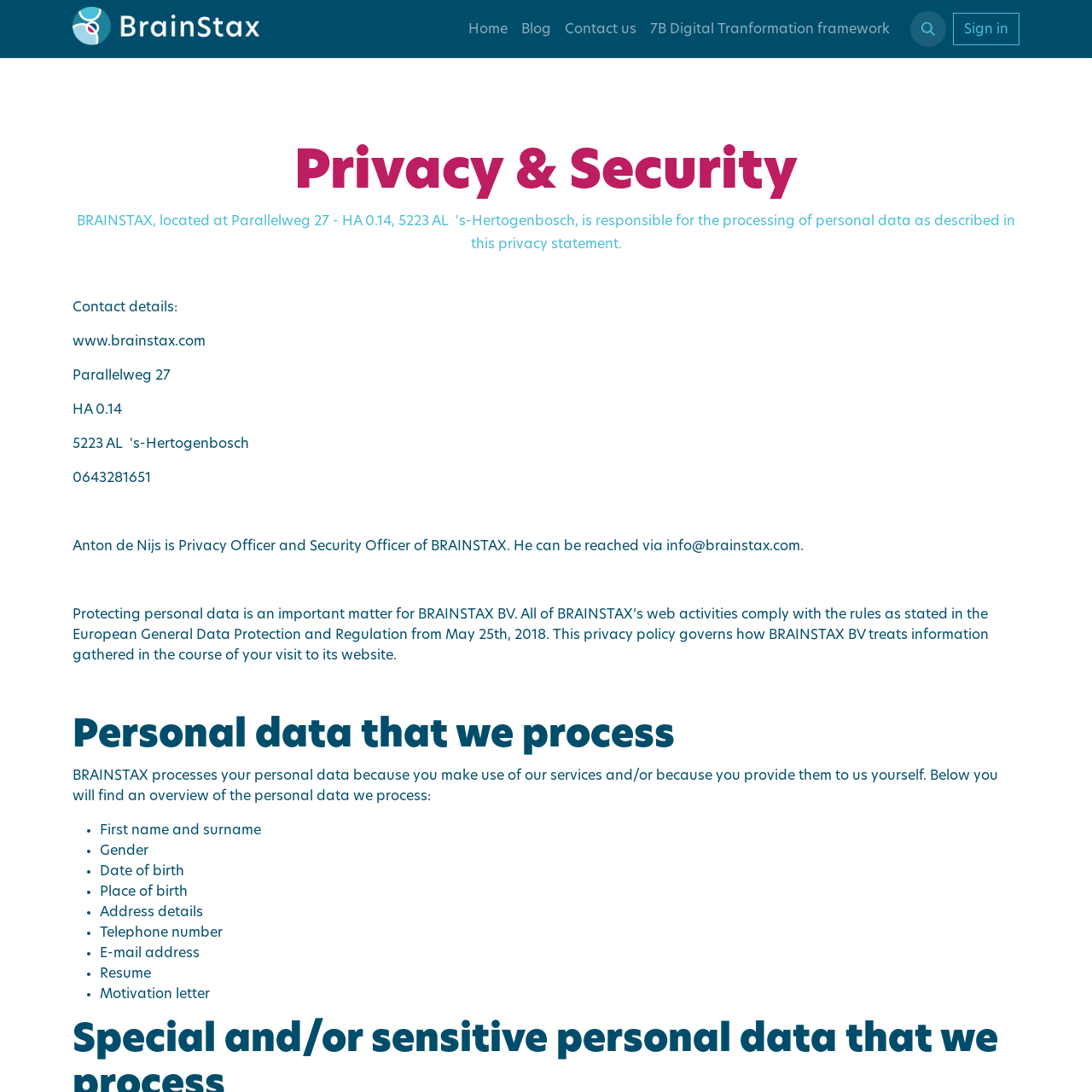Locate the UI element described as follows: "7B Digital Tranformation framework". Return the bounding box coordinates as four float numbers between 0 and 1 in the order [left, top, right, bottom].

[0.589, 0.011, 0.821, 0.042]